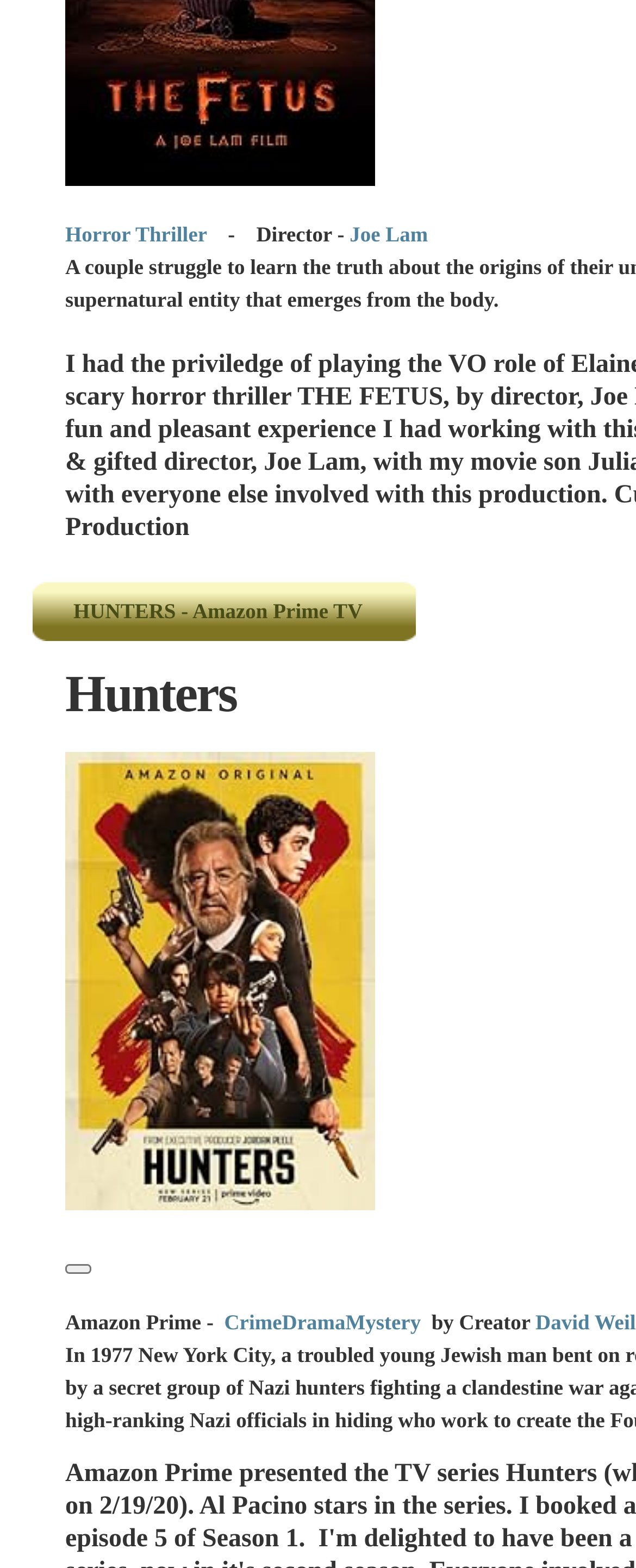Please determine the bounding box coordinates of the element to click in order to execute the following instruction: "Click on David Weil". The coordinates should be four float numbers between 0 and 1, specified as [left, top, right, bottom].

[0.842, 0.835, 1.0, 0.851]